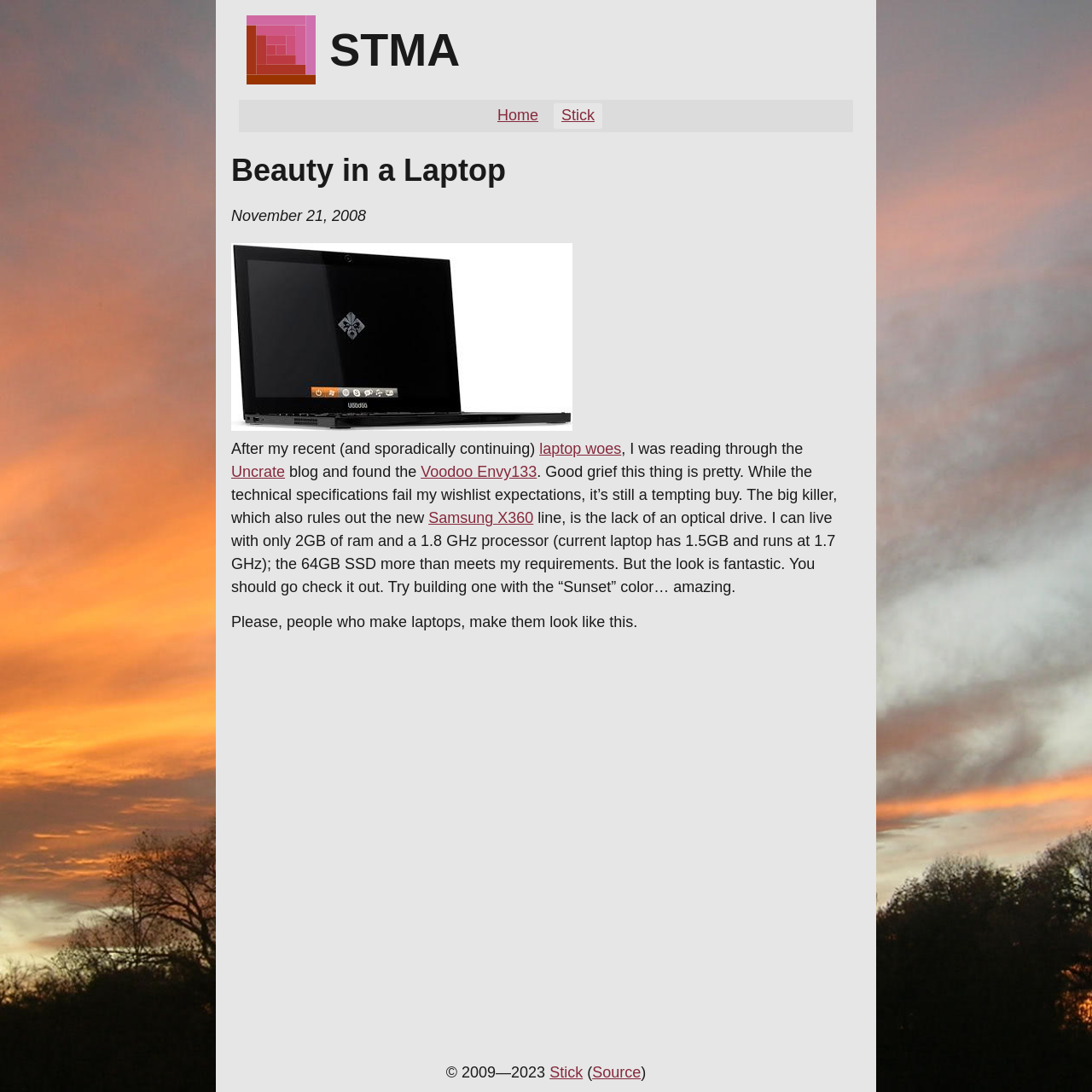Locate the bounding box coordinates of the element that needs to be clicked to carry out the instruction: "go to home page". The coordinates should be given as four float numbers ranging from 0 to 1, i.e., [left, top, right, bottom].

[0.448, 0.094, 0.5, 0.118]